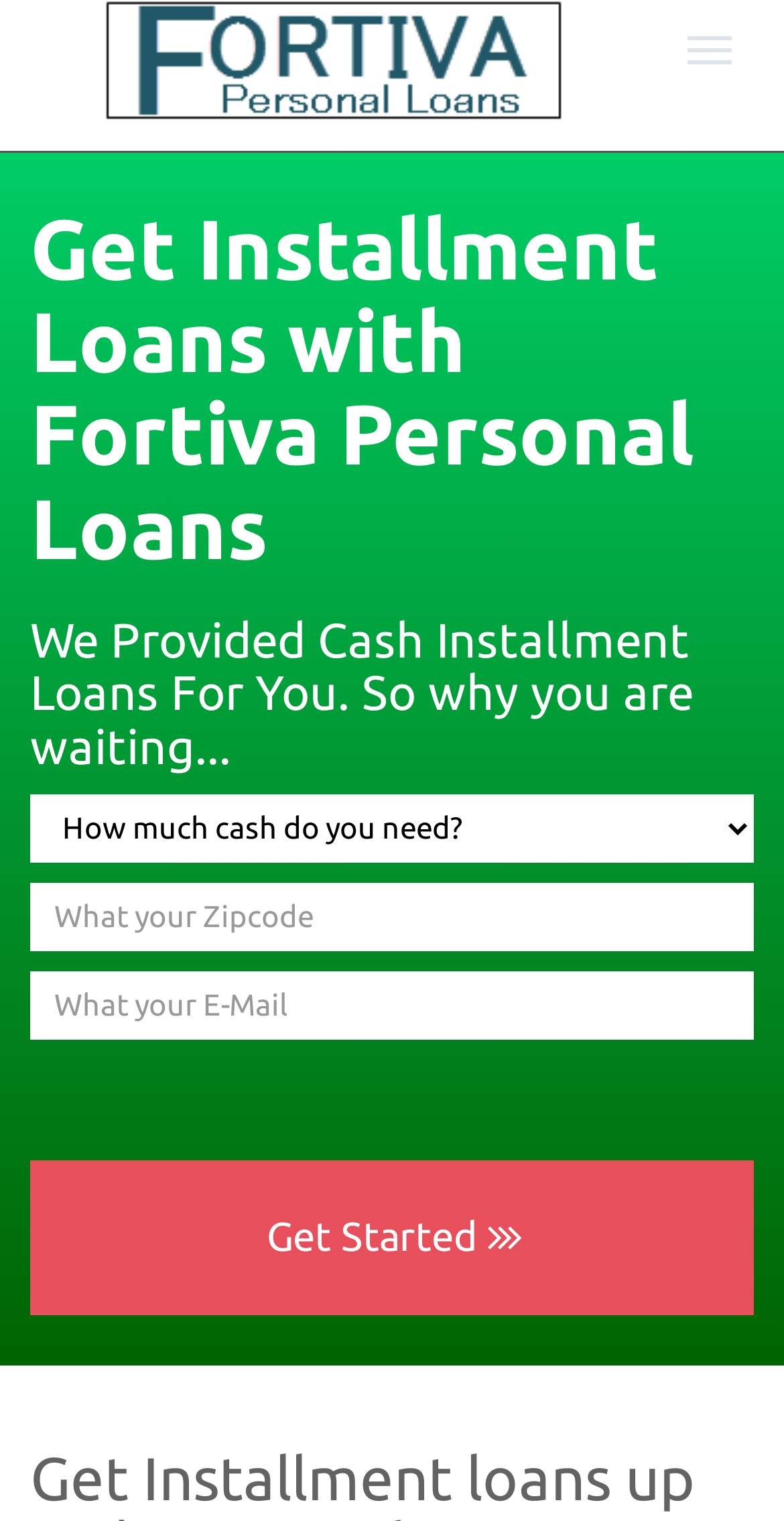What is the input field above the Get Started button for?
Based on the image, answer the question with as much detail as possible.

I inferred the answer by analyzing the textbox element at coordinates [0.038, 0.639, 0.962, 0.683] and its description as a textbox with the label 'What your E-Mail'. This suggests that the input field is used to enter the user's email address.